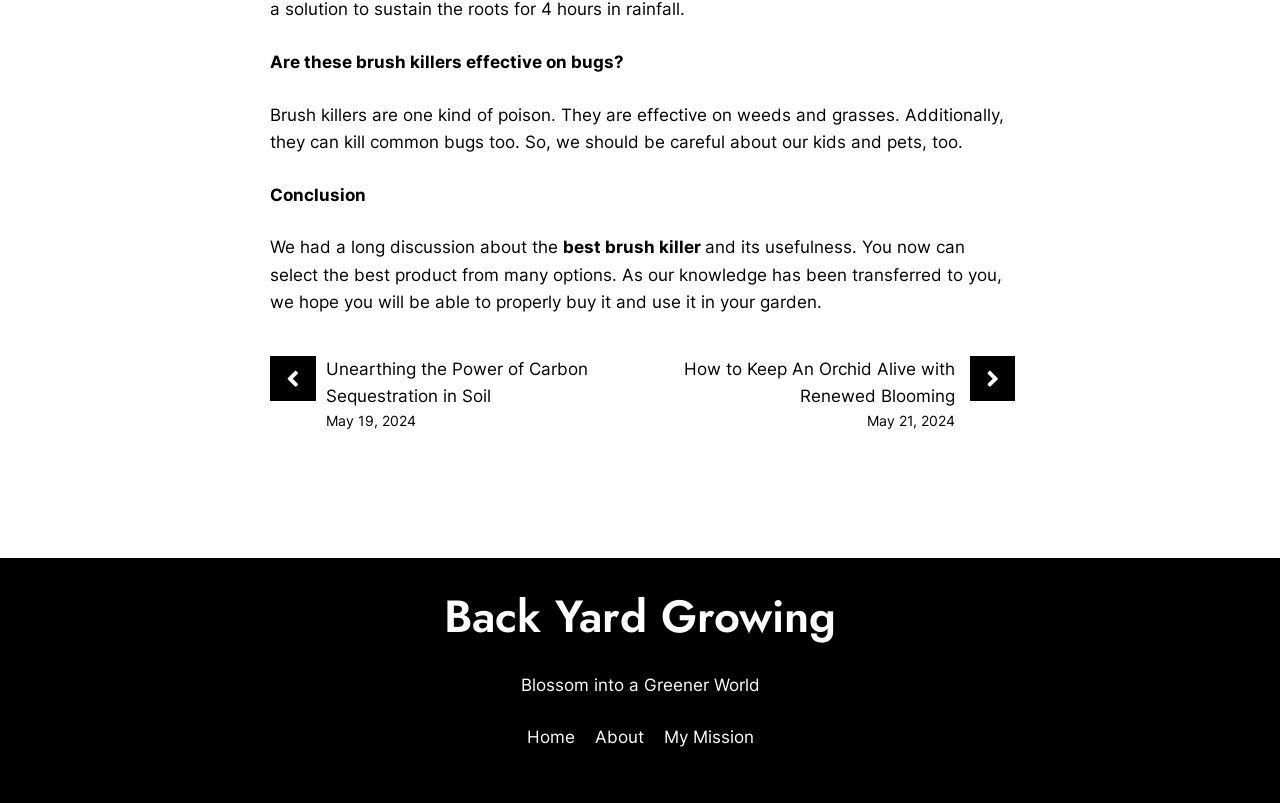Determine the bounding box for the described HTML element: "My Mission". Ensure the coordinates are four float numbers between 0 and 1 in the format [left, top, right, bottom].

[0.518, 0.906, 0.589, 0.931]